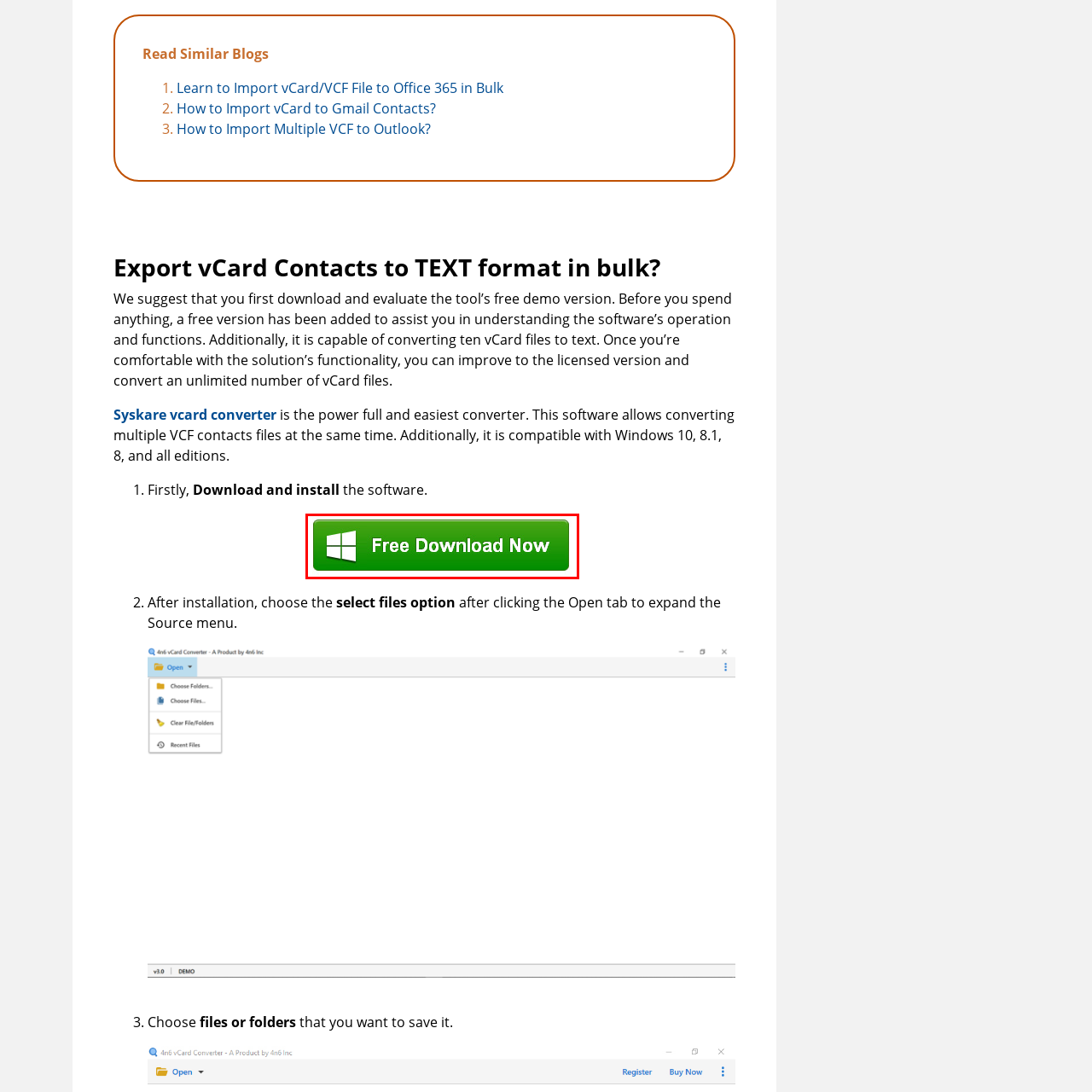Look closely at the image highlighted by the red bounding box and supply a detailed explanation in response to the following question: What is the purpose of the button?

The button is a call-to-action that encourages users to take advantage of a free demo version of the software, allowing them to explore its functionality before committing to a purchase.